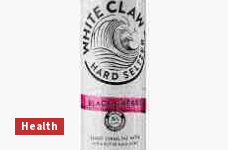What is the brand of the hard seltzer?
Refer to the image and give a detailed answer to the question.

The brand of the hard seltzer is prominently displayed on the can, featuring the logo of White Claw.